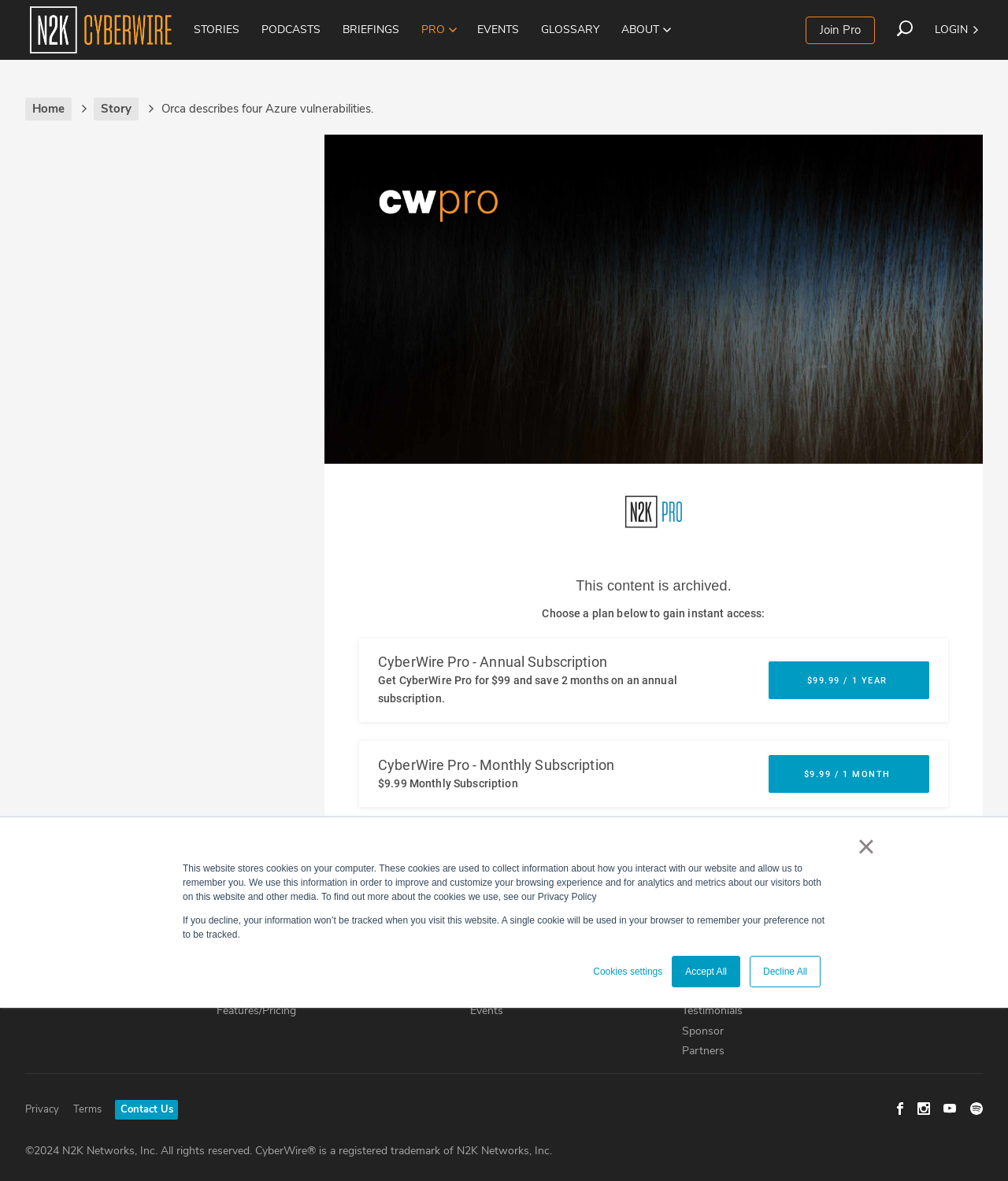What is the purpose of the 'Join Pro' link?
Please give a detailed and elaborate explanation in response to the question.

I inferred the answer by looking at the 'Join Pro' link and the nearby text 'PRO', which suggests that it is a premium service or membership program.